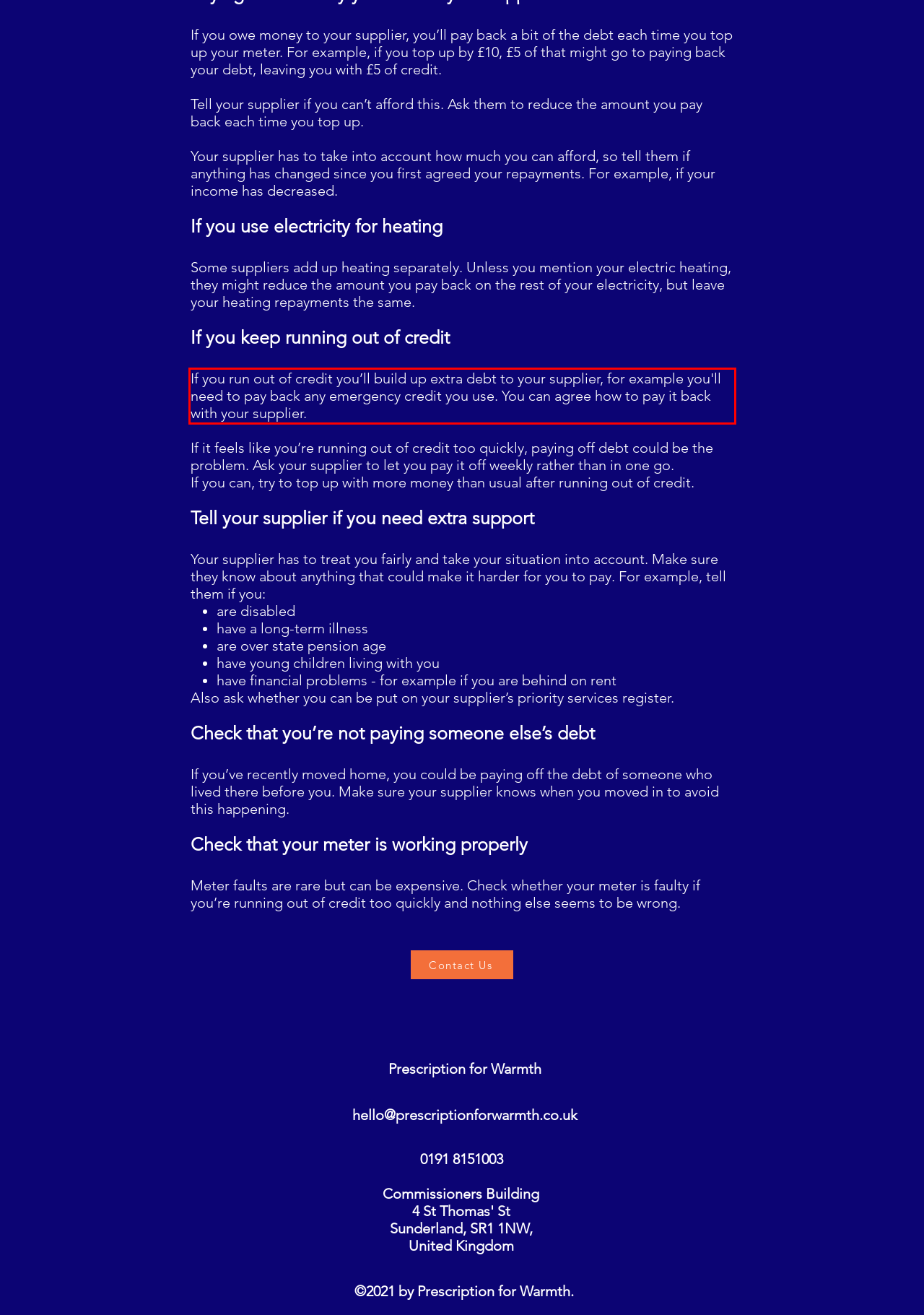In the given screenshot, locate the red bounding box and extract the text content from within it.

If you run out of credit you’ll build up extra debt to your supplier, for example you'll need to pay back any emergency credit you use. You can agree how to pay it back with your supplier.